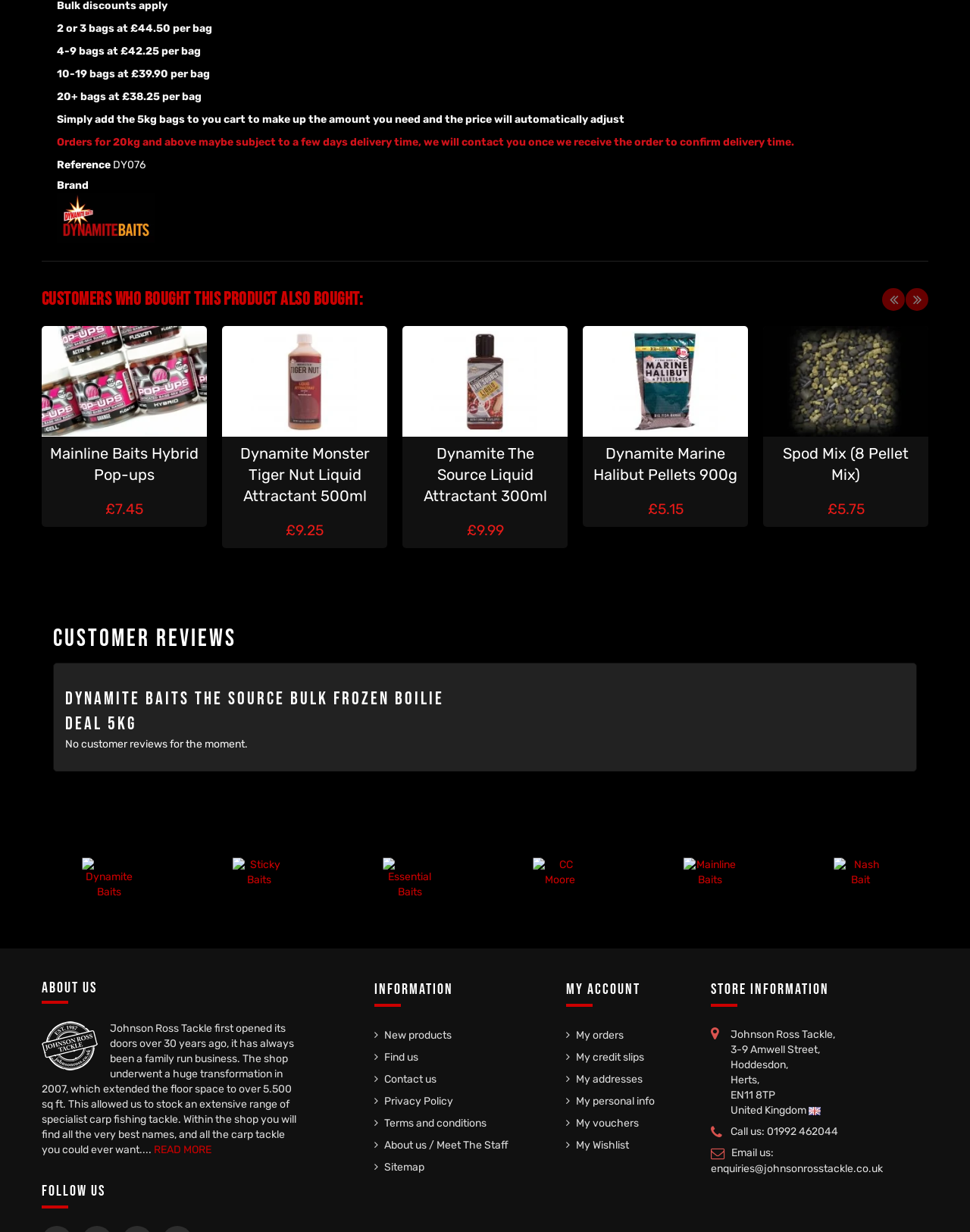Locate the bounding box coordinates of the area that needs to be clicked to fulfill the following instruction: "Click the 'Next' button". The coordinates should be in the format of four float numbers between 0 and 1, namely [left, top, right, bottom].

[0.934, 0.234, 0.957, 0.252]